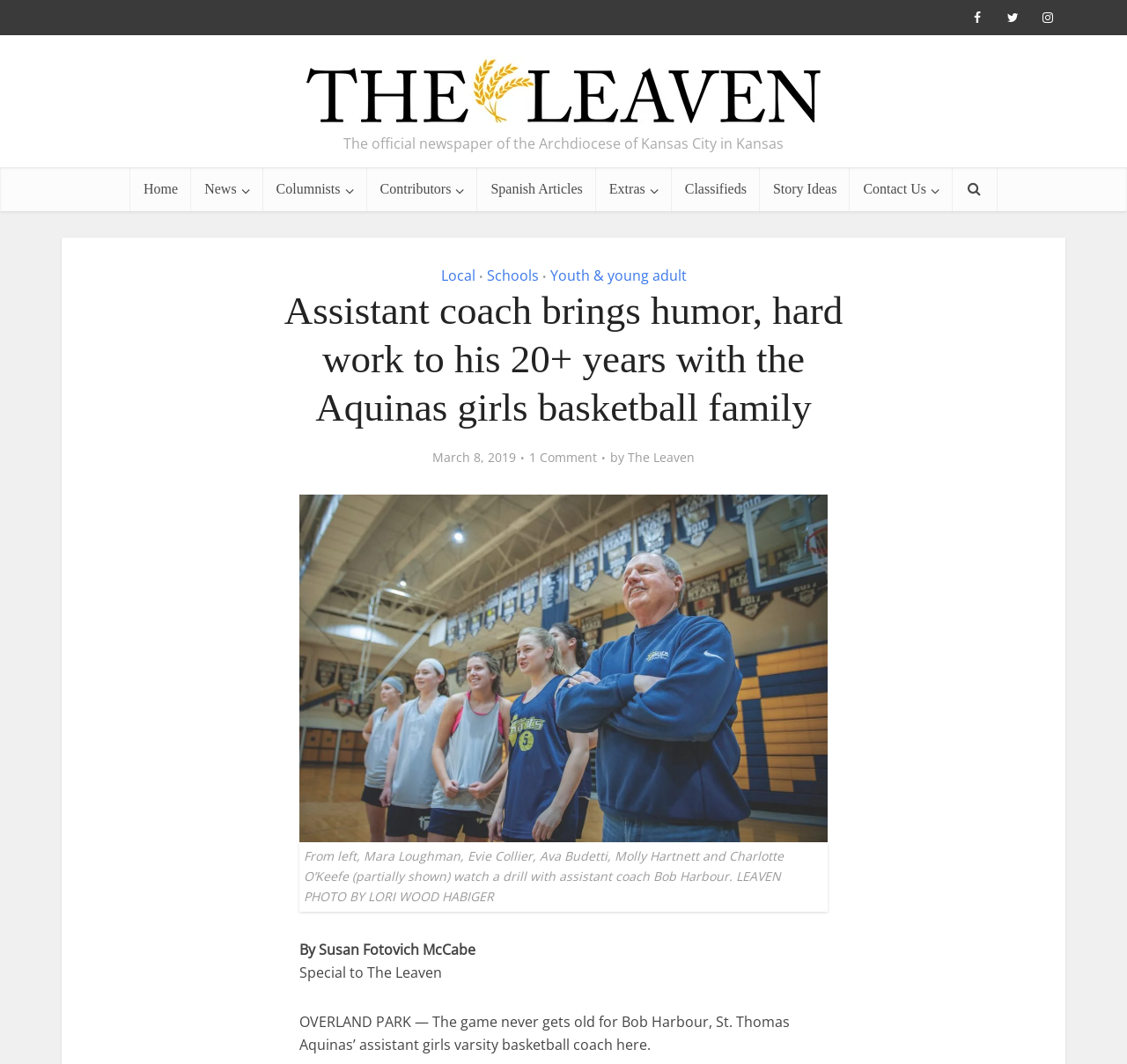What is the name of the newspaper? Please answer the question using a single word or phrase based on the image.

The Leaven Catholic Newspaper